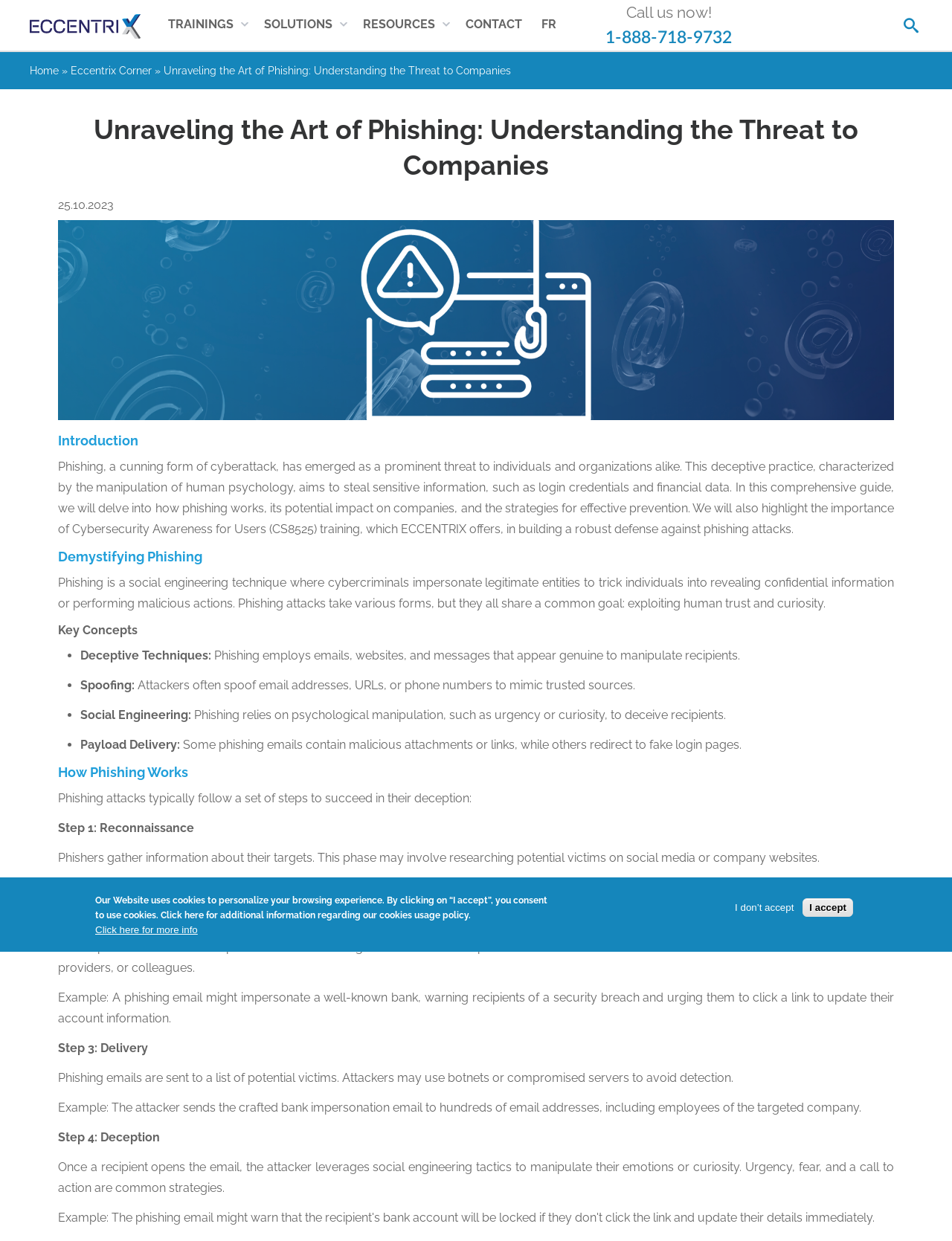What is the purpose of the 'TRAININGS »' link?
Refer to the image and respond with a one-word or short-phrase answer.

To access training resources